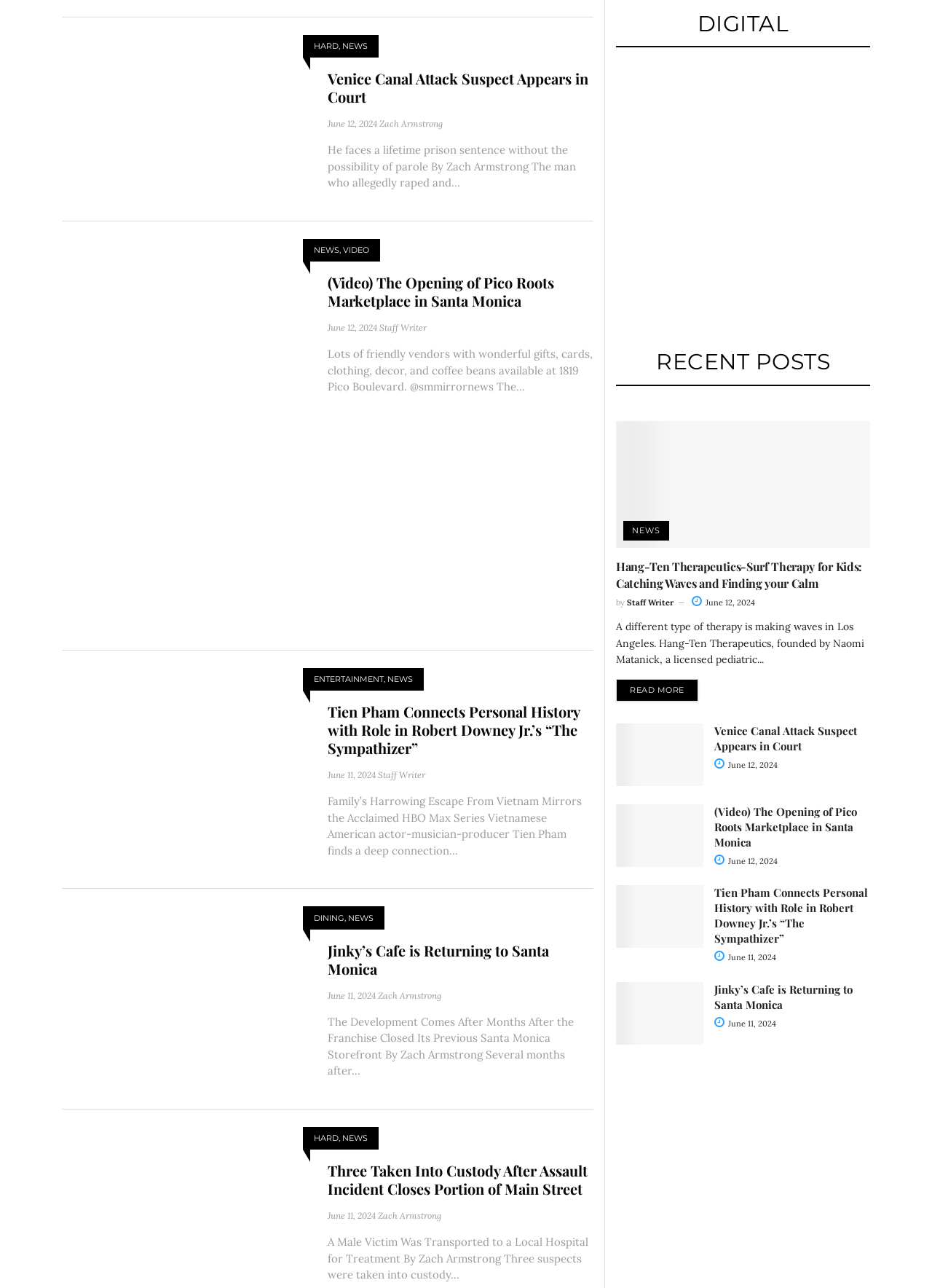Use a single word or phrase to answer the following:
How many news categories are displayed?

4